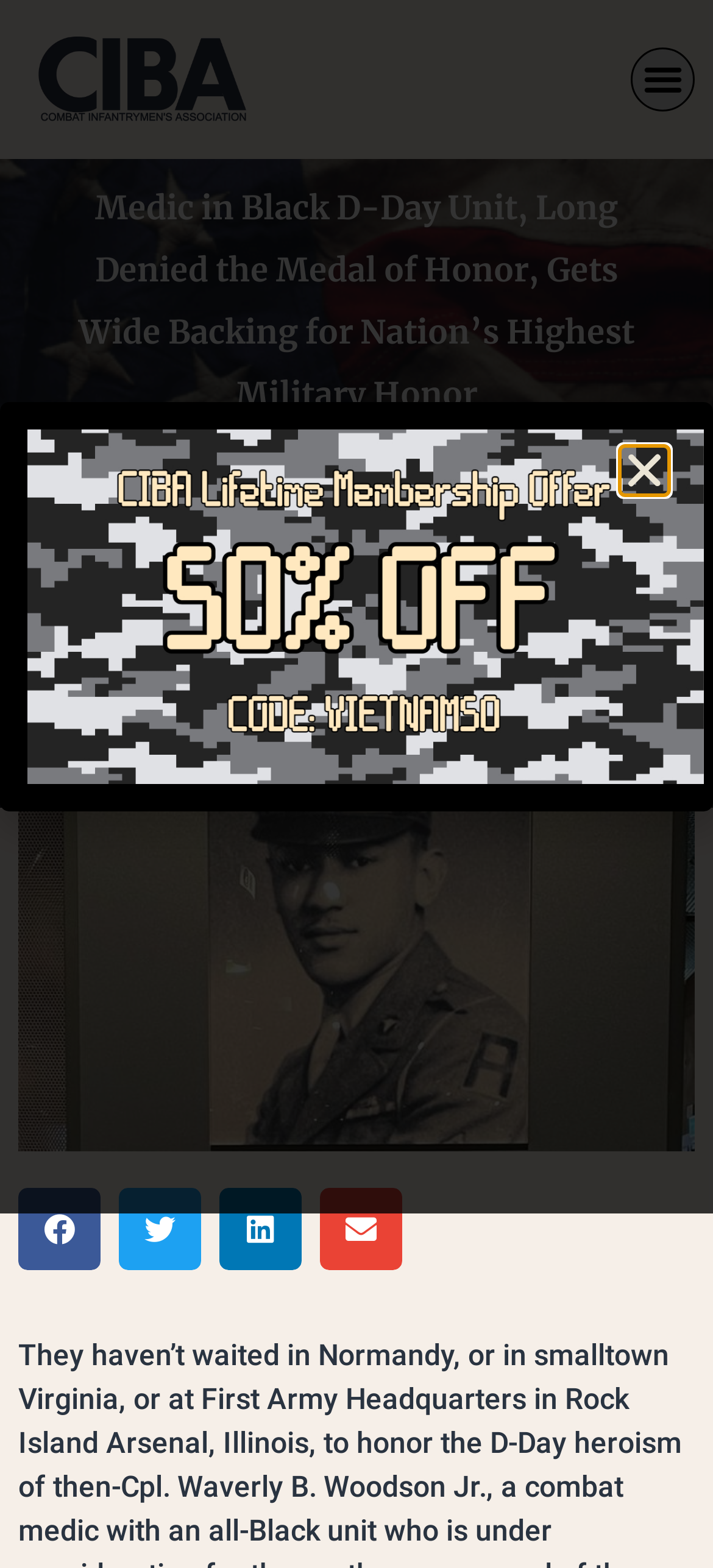Please specify the coordinates of the bounding box for the element that should be clicked to carry out this instruction: "Click the Menu Toggle button". The coordinates must be four float numbers between 0 and 1, formatted as [left, top, right, bottom].

[0.885, 0.03, 0.974, 0.071]